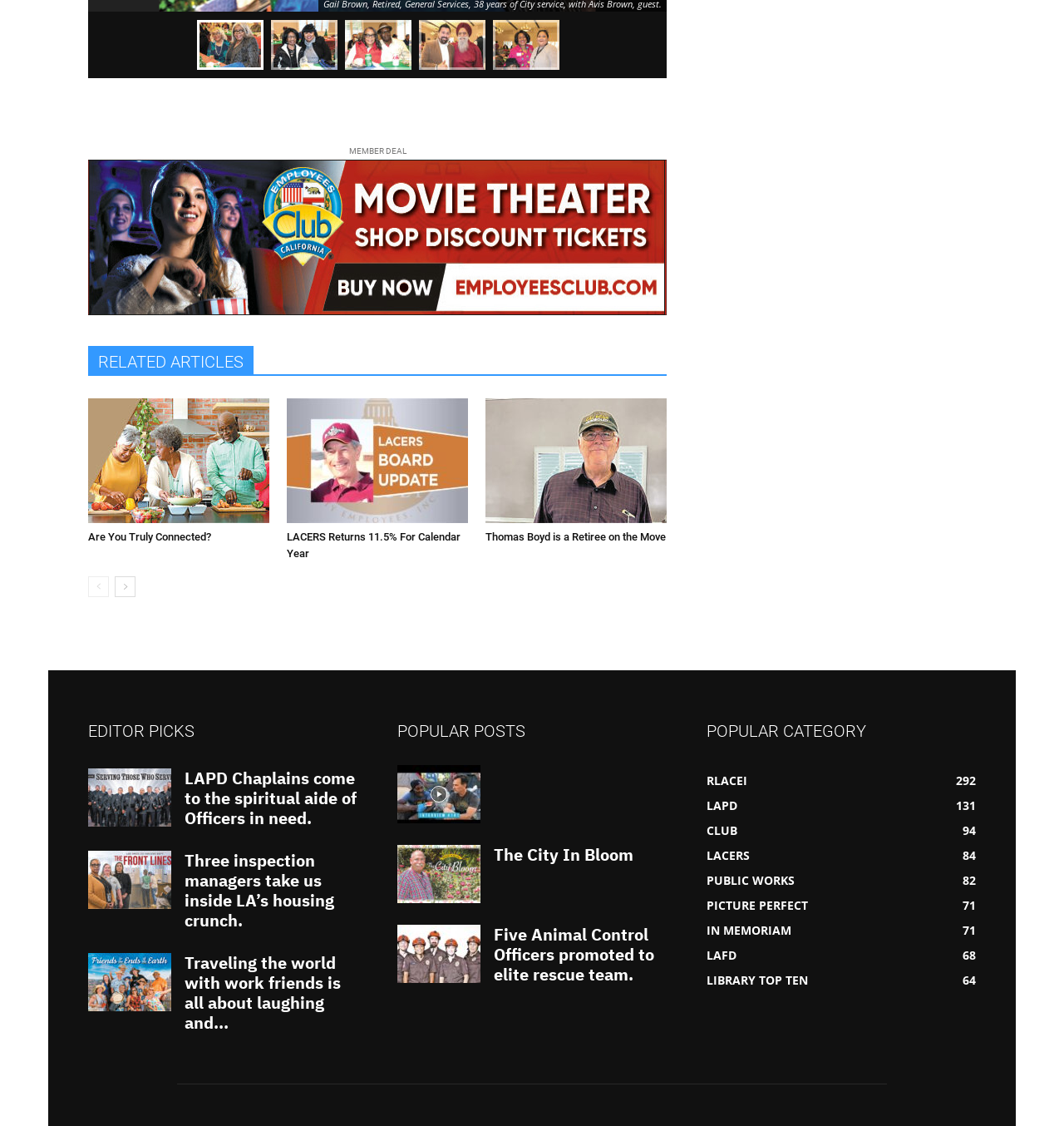Predict the bounding box coordinates of the area that should be clicked to accomplish the following instruction: "Click on MEMBER DEAL". The bounding box coordinates should consist of four float numbers between 0 and 1, i.e., [left, top, right, bottom].

[0.328, 0.13, 0.382, 0.138]